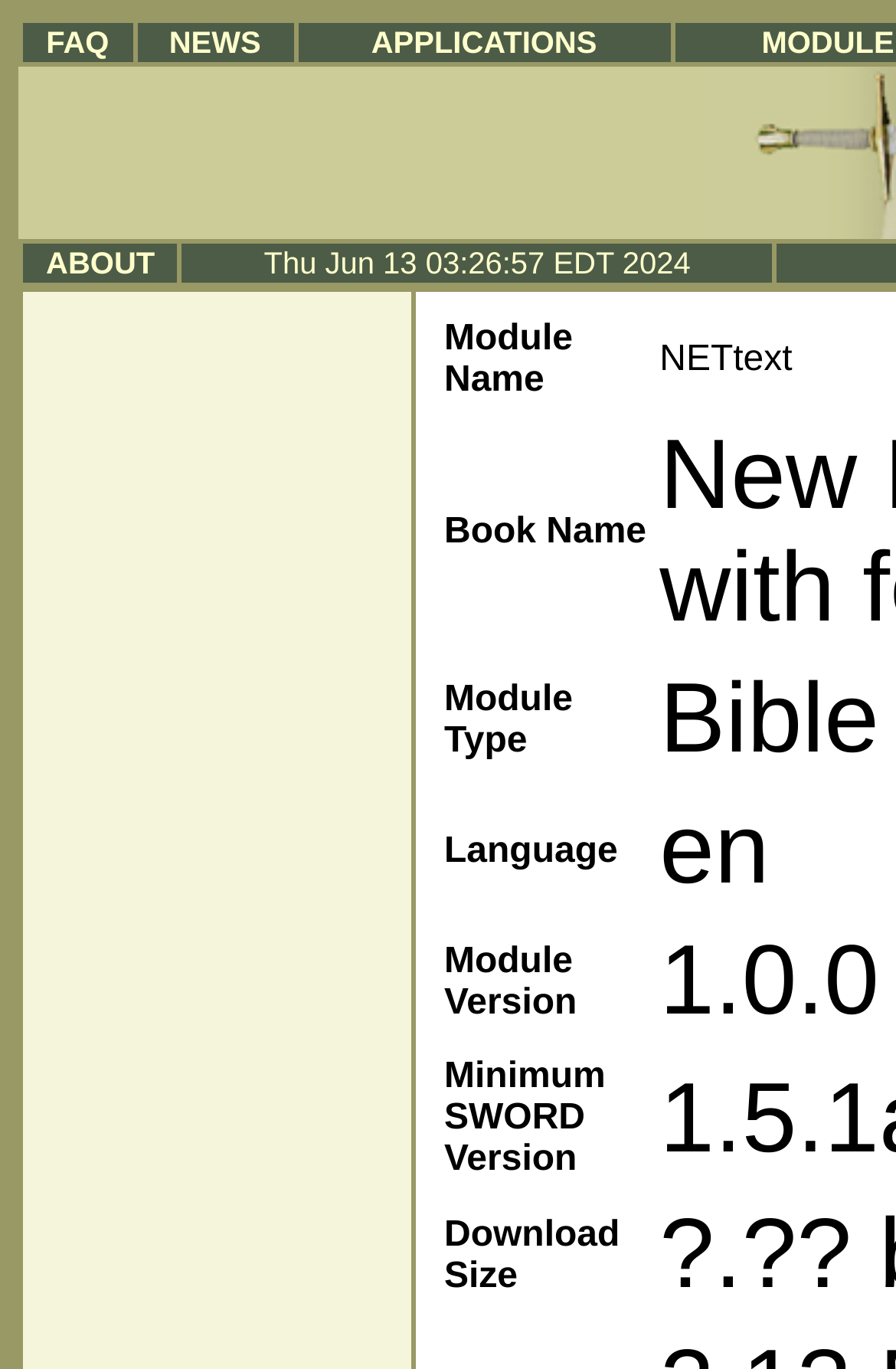Using the information in the image, could you please answer the following question in detail:
What is the purpose of the SWORD Project?

Although I analyzed the webpage, I couldn't find any explicit information about the purpose of the SWORD Project. The webpage seems to provide information about modules and applications, but the project's purpose is not explicitly stated.